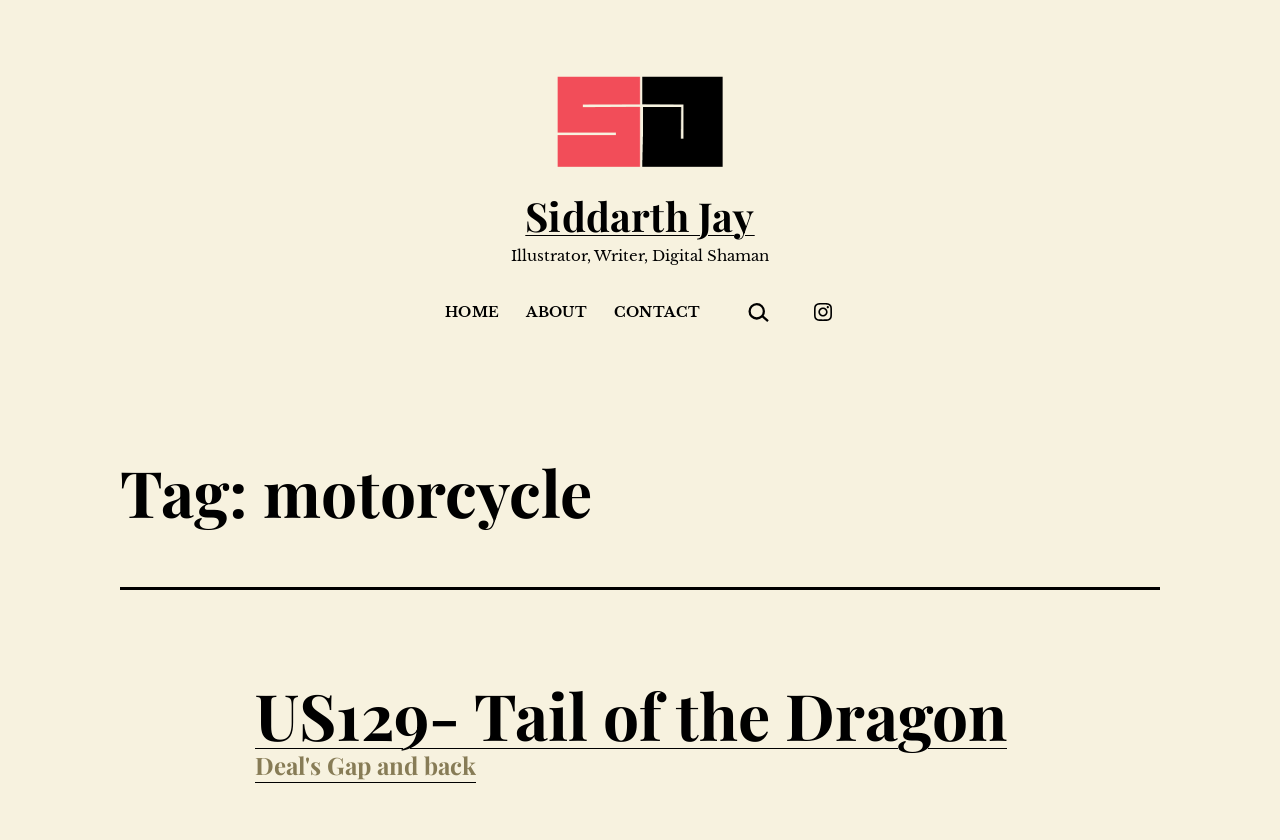Please identify the bounding box coordinates of the element on the webpage that should be clicked to follow this instruction: "read US129- Tail of the Dragon Deal's Gap and back". The bounding box coordinates should be given as four float numbers between 0 and 1, formatted as [left, top, right, bottom].

[0.199, 0.81, 0.801, 0.928]